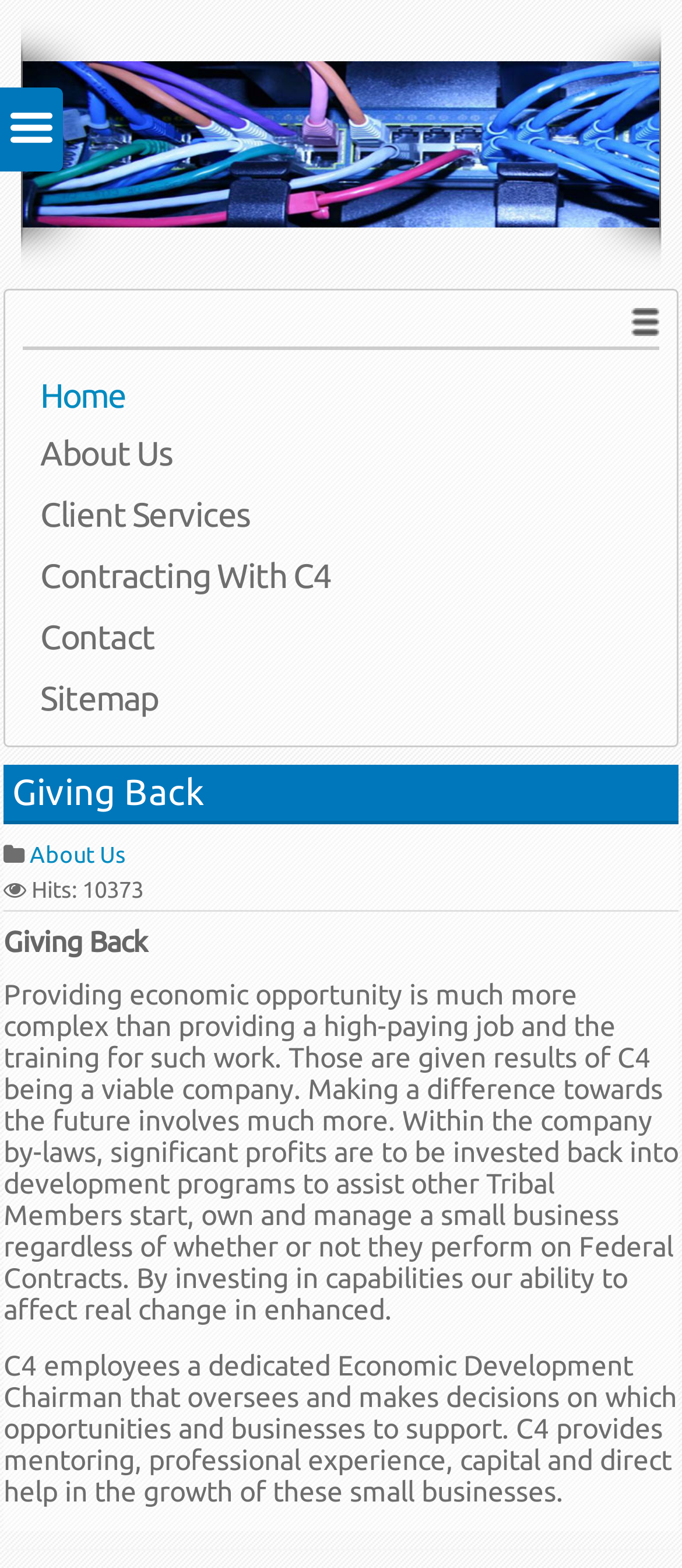From the webpage screenshot, predict the bounding box of the UI element that matches this description: "About Us".

[0.033, 0.271, 0.967, 0.308]